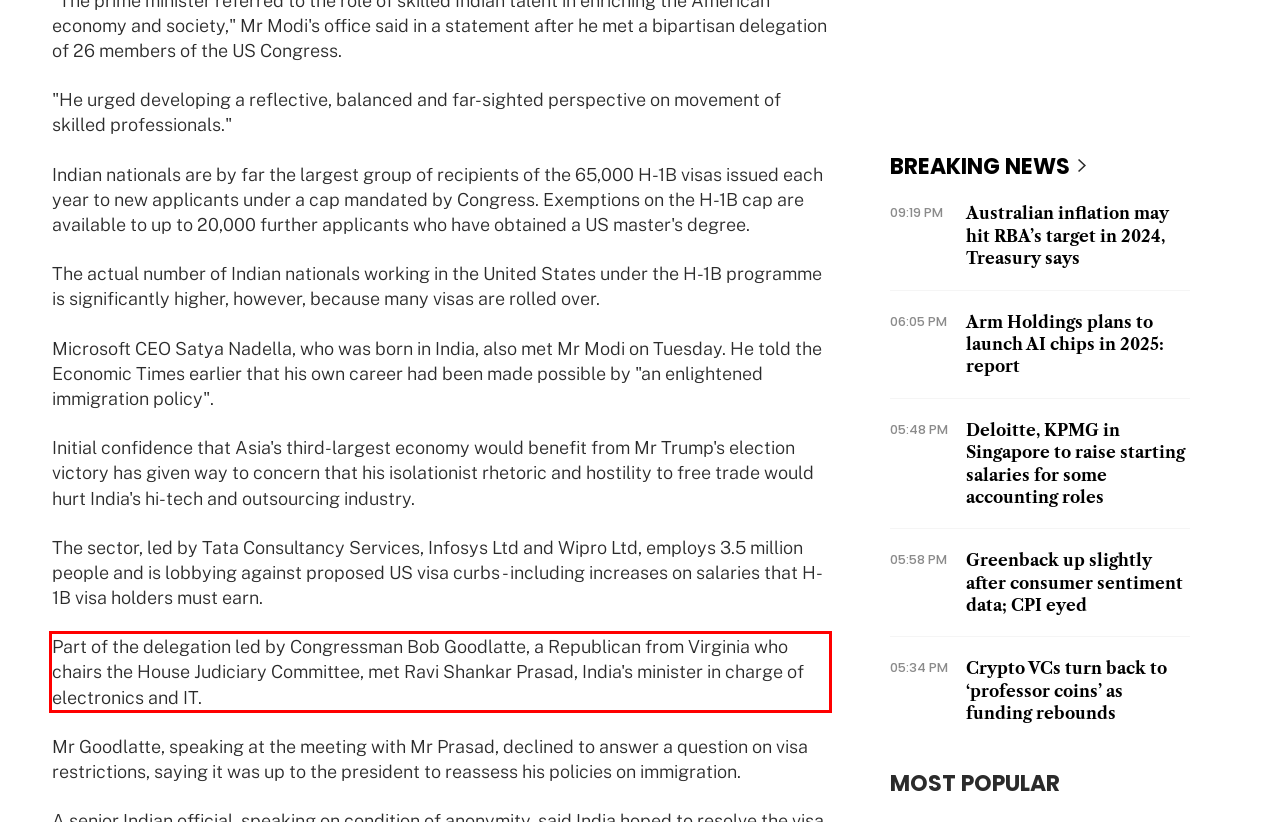You have a screenshot of a webpage where a UI element is enclosed in a red rectangle. Perform OCR to capture the text inside this red rectangle.

Part of the delegation led by Congressman Bob Goodlatte, a Republican from Virginia who chairs the House Judiciary Committee, met Ravi Shankar Prasad, India's minister in charge of electronics and IT.